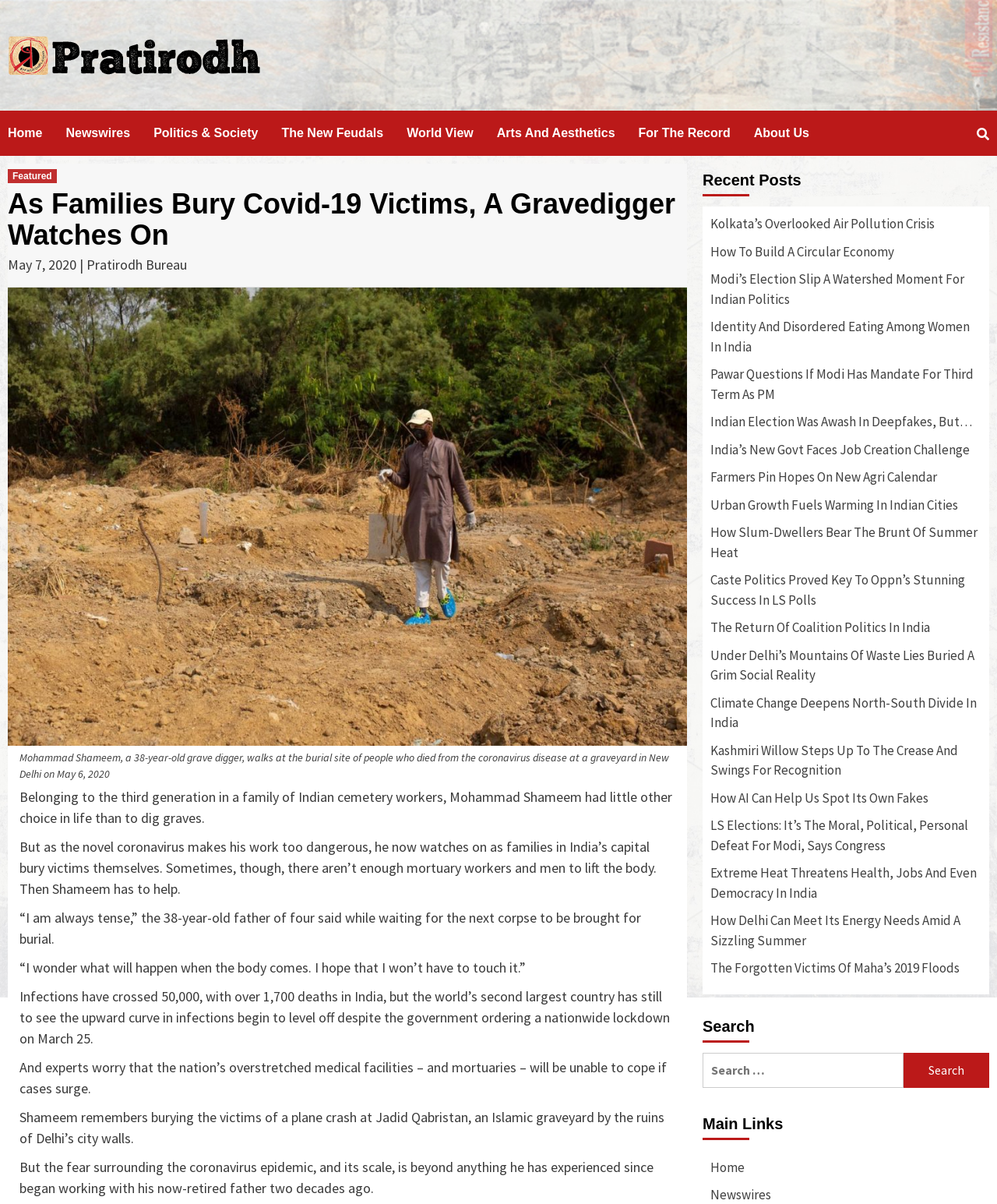What is the main topic of the article?
Answer with a single word or phrase by referring to the visual content.

Covid-19